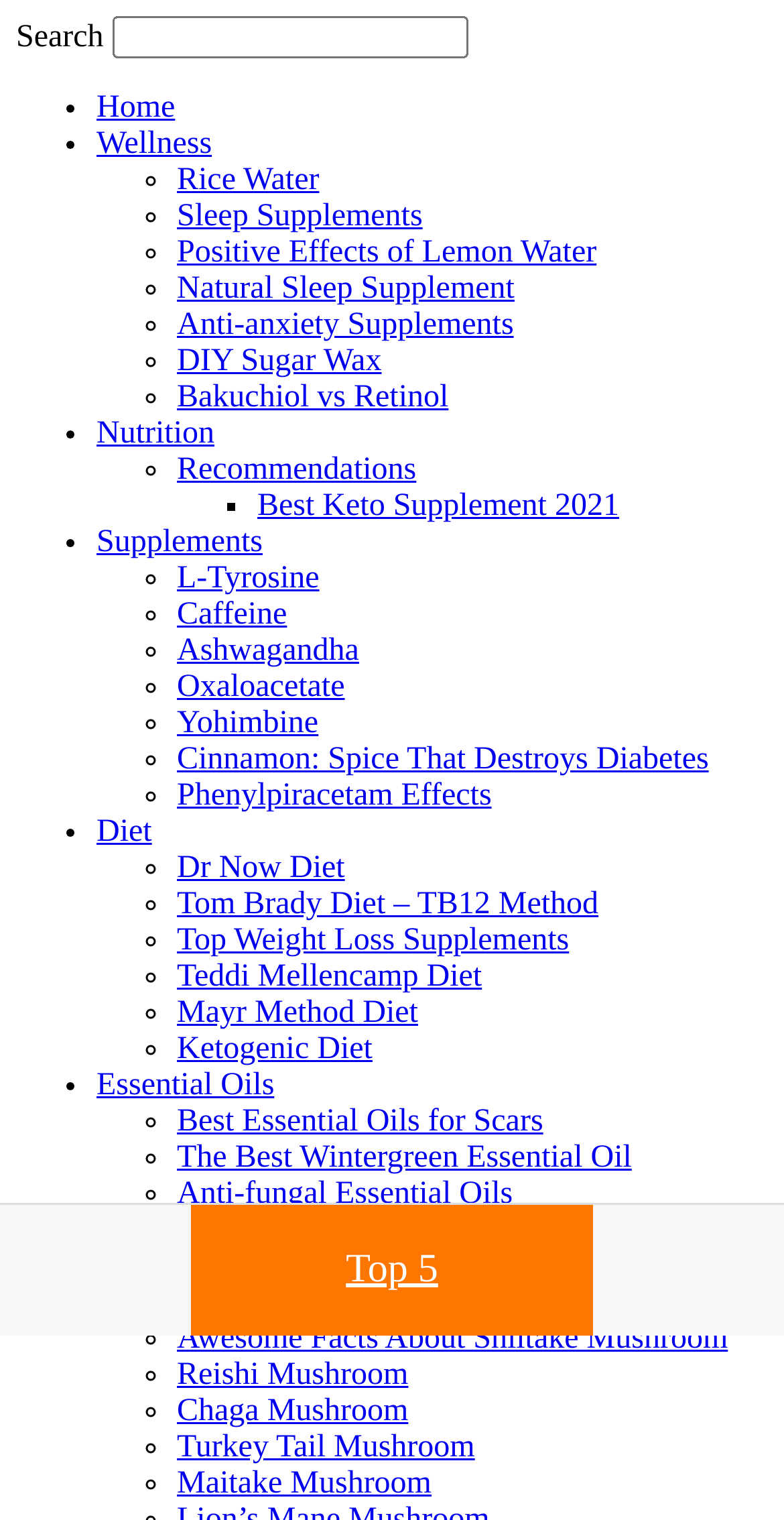Please provide the bounding box coordinate of the region that matches the element description: Mayr Method Diet. Coordinates should be in the format (top-left x, top-left y, bottom-right x, bottom-right y) and all values should be between 0 and 1.

[0.226, 0.655, 0.533, 0.678]